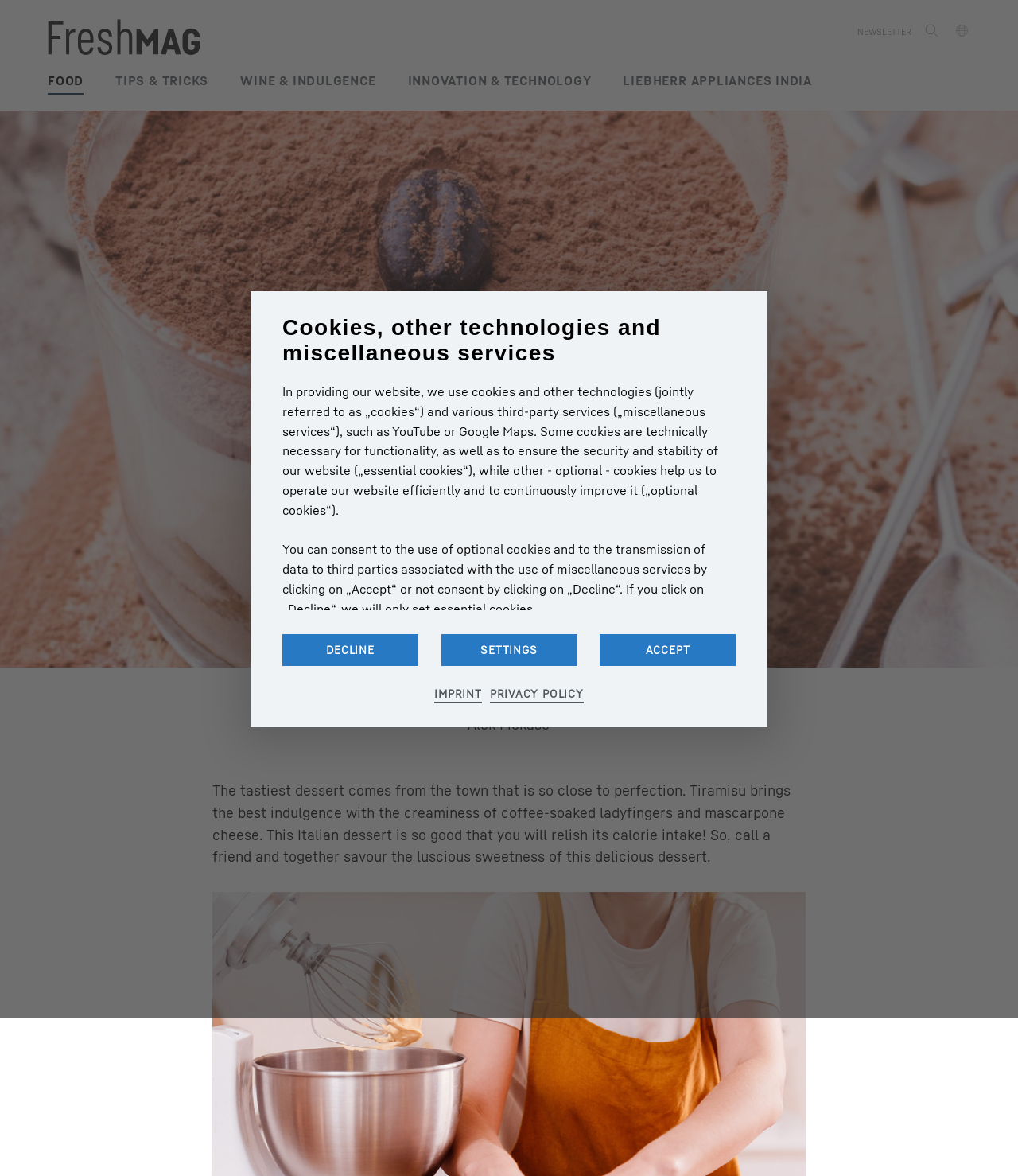Locate the bounding box coordinates of the element I should click to achieve the following instruction: "Click on the Alok Mokase link".

[0.46, 0.608, 0.54, 0.623]